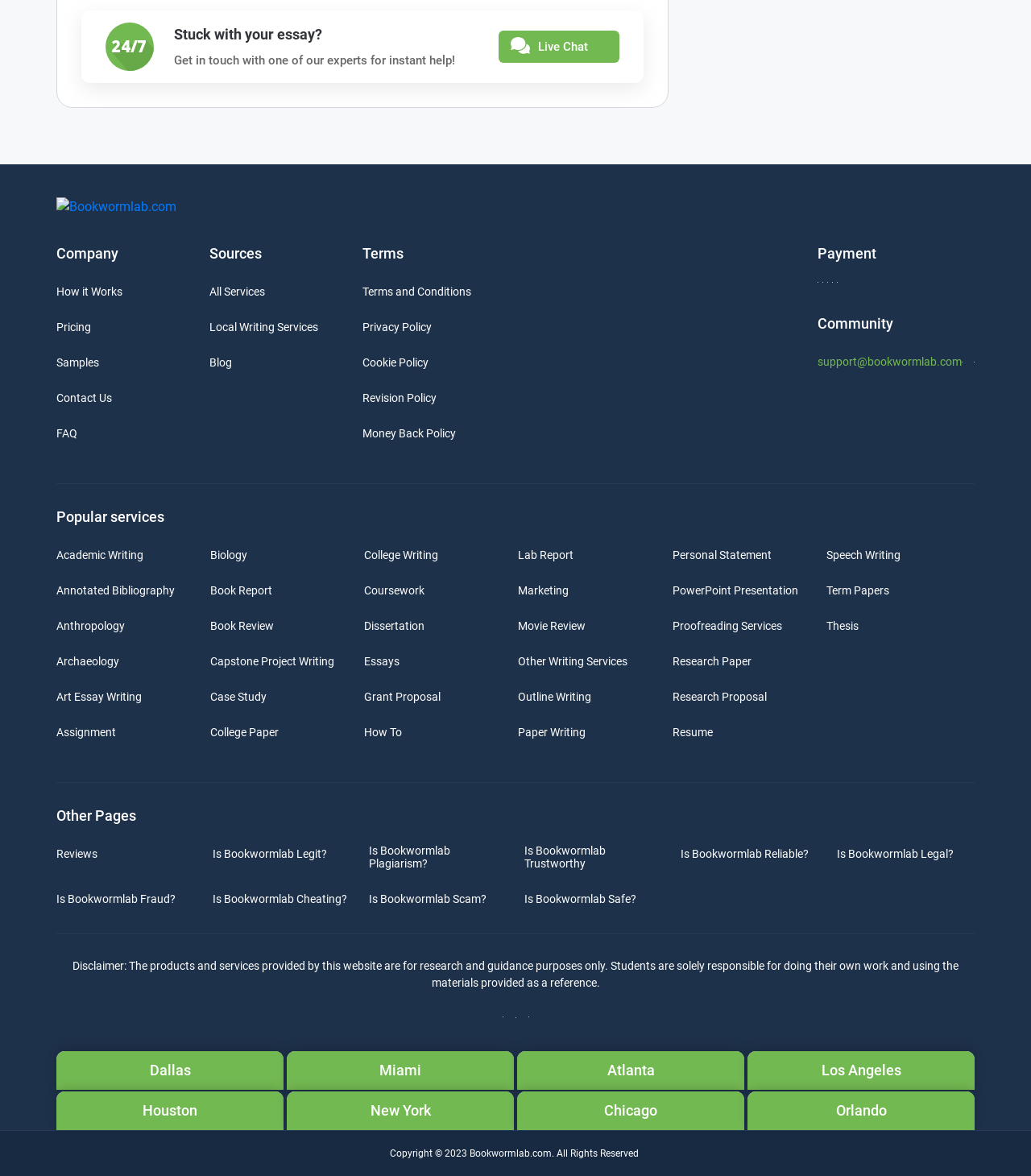Please provide a comprehensive answer to the question below using the information from the image: What is the company name?

The company name can be found in the footer section of the webpage, where it is written as 'Bookwormlab.com' with a link to the homepage.